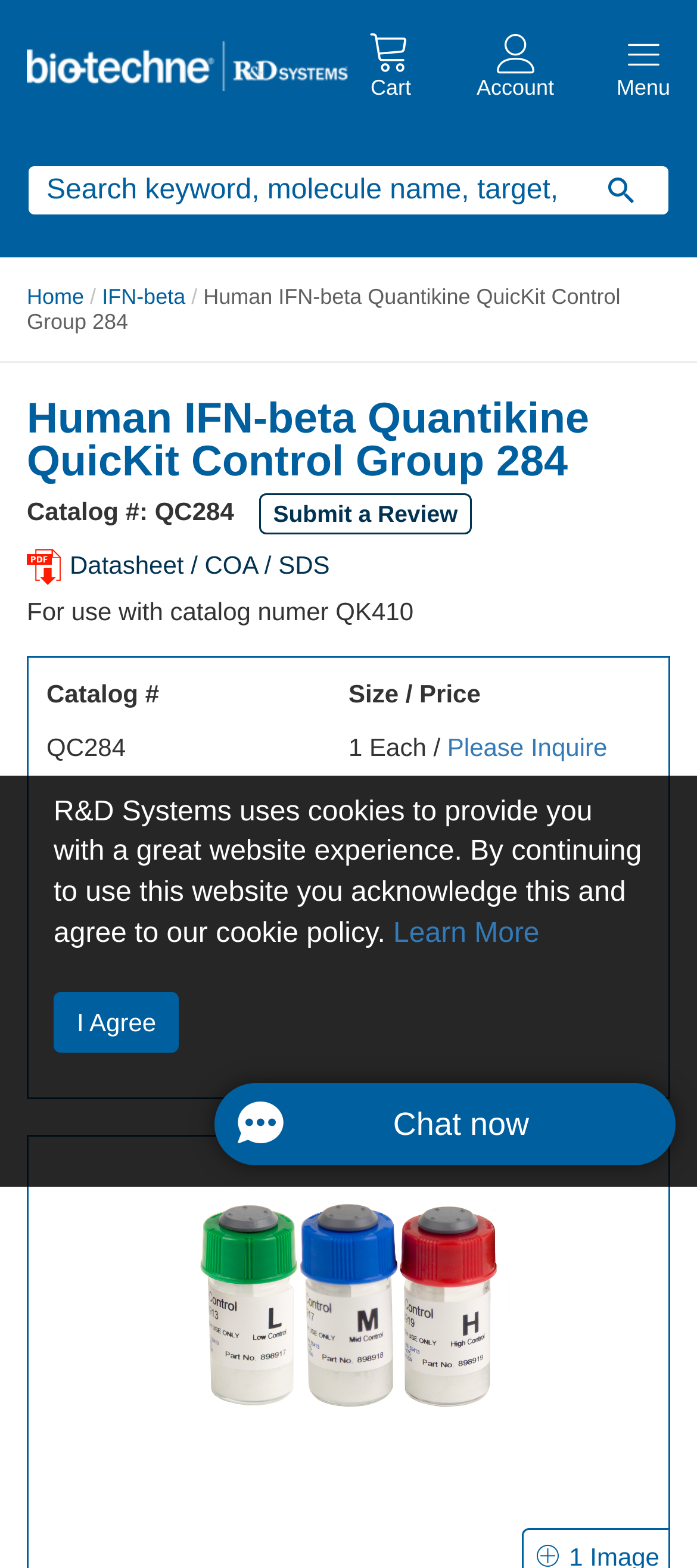Determine the main text heading of the webpage and provide its content.

Human IFN-beta Quantikine QuicKit Control Group 284